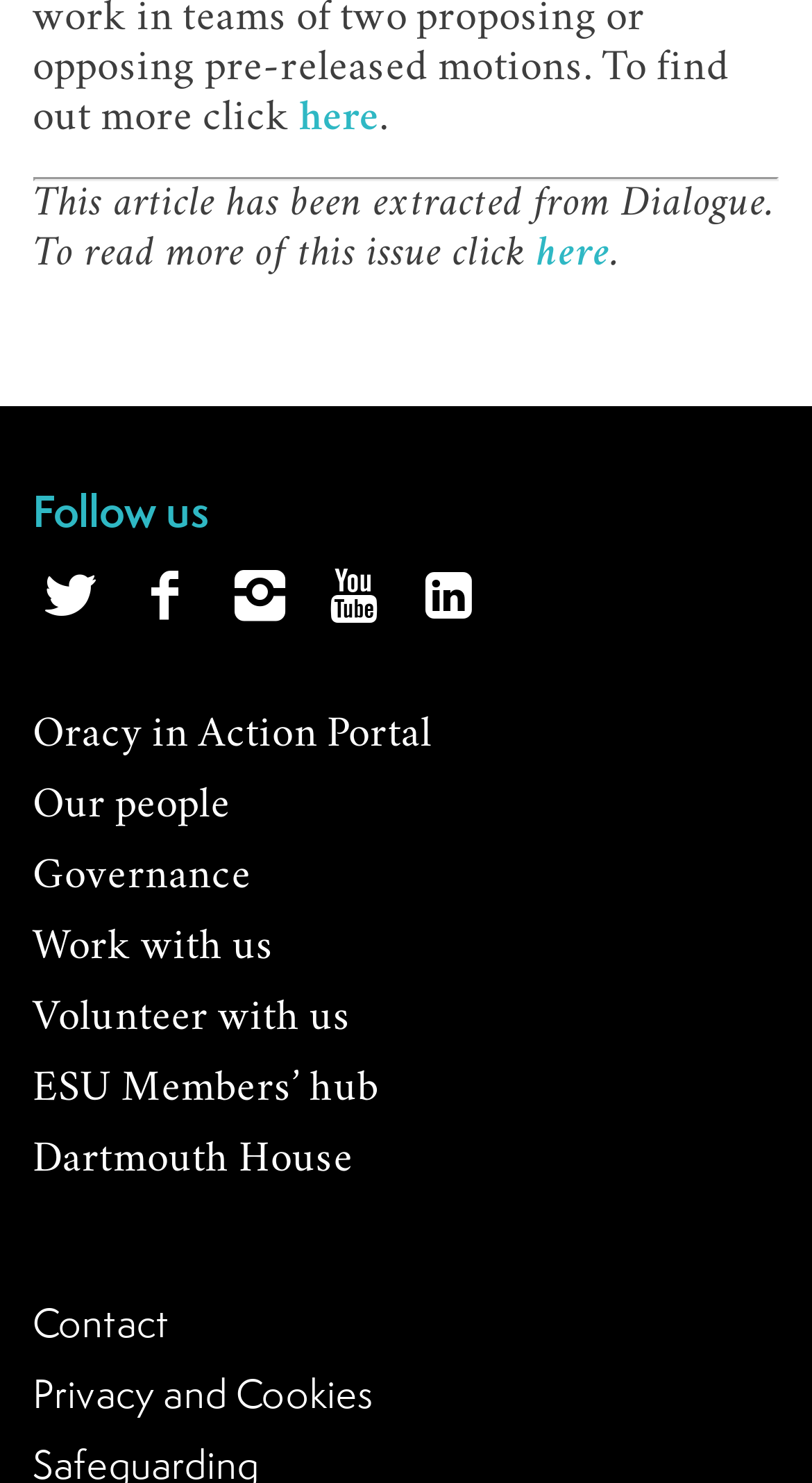Using the element description Oracy in Action Portal, predict the bounding box coordinates for the UI element. Provide the coordinates in (top-left x, top-left y, bottom-right x, bottom-right y) format with values ranging from 0 to 1.

[0.04, 0.485, 0.532, 0.51]